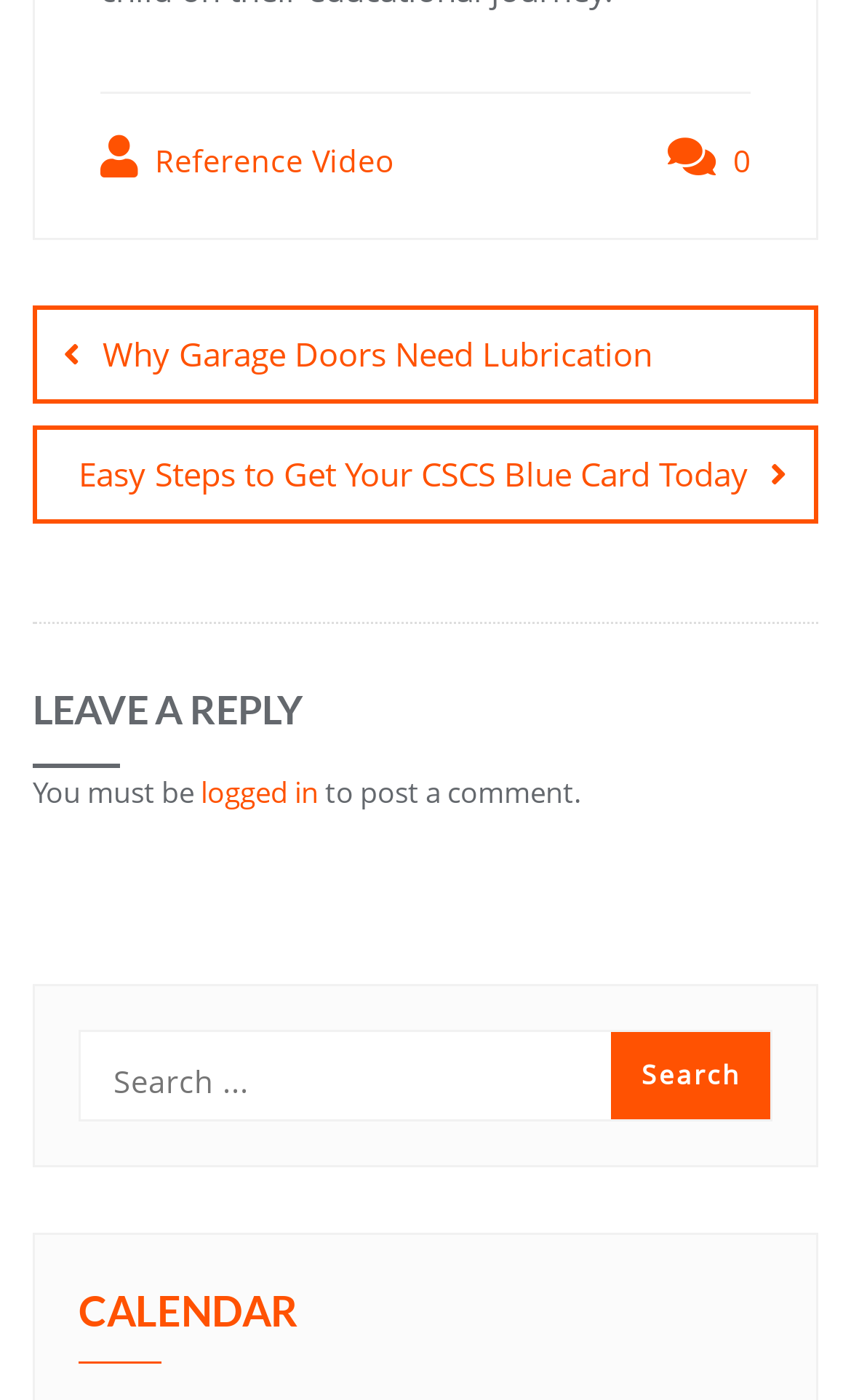What is the category of the post 'Easy Steps to Get Your CSCS Blue Card Today'?
Kindly give a detailed and elaborate answer to the question.

The post 'Easy Steps to Get Your CSCS Blue Card Today' is listed under the navigation section labeled as 'Posts', which suggests that it is a type of post or article on the webpage.